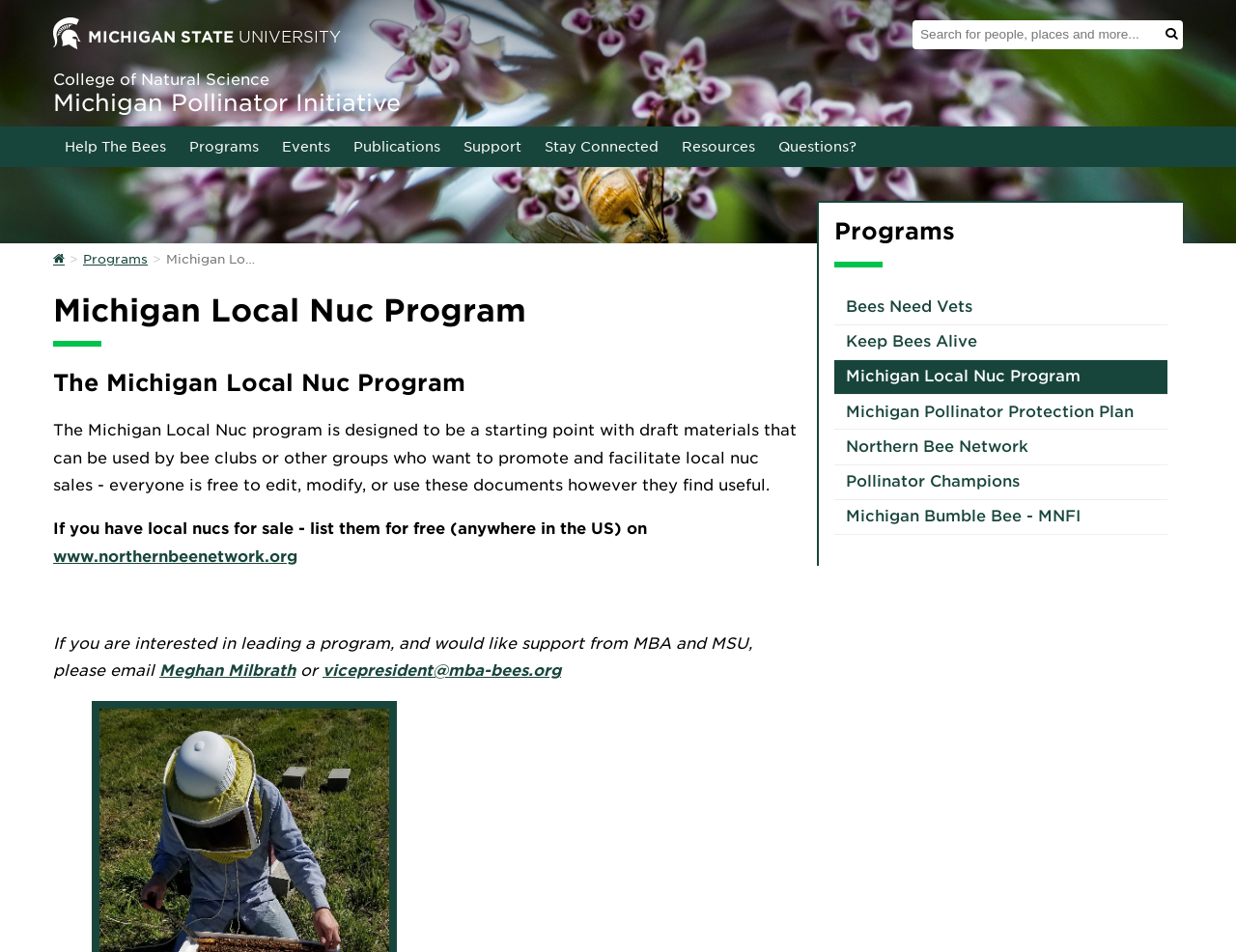Could you find the bounding box coordinates of the clickable area to complete this instruction: "Visit Michigan State University website"?

[0.043, 0.034, 0.276, 0.054]